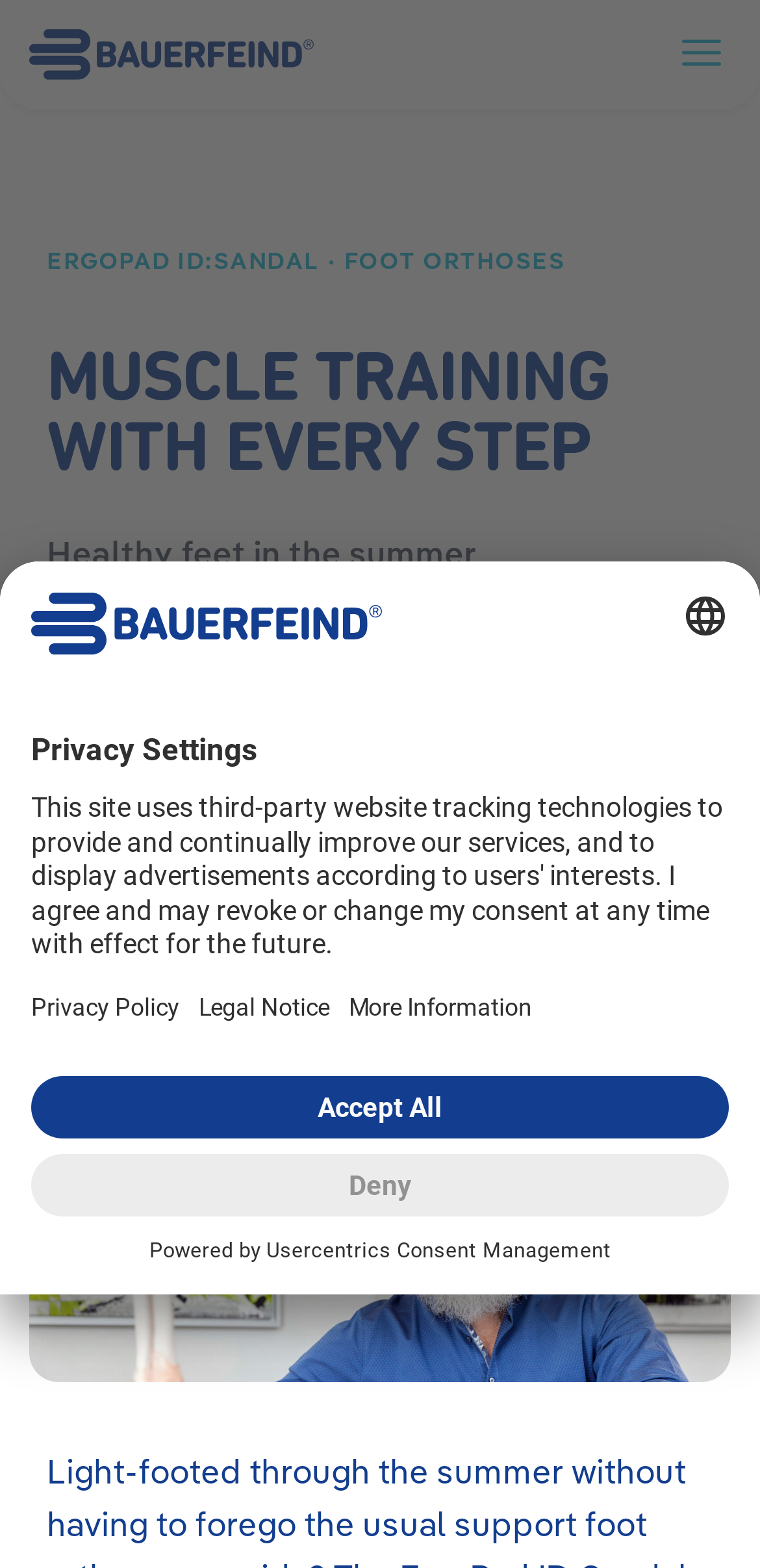Please locate the bounding box coordinates of the element that should be clicked to achieve the given instruction: "Select language".

[0.897, 0.378, 0.959, 0.408]